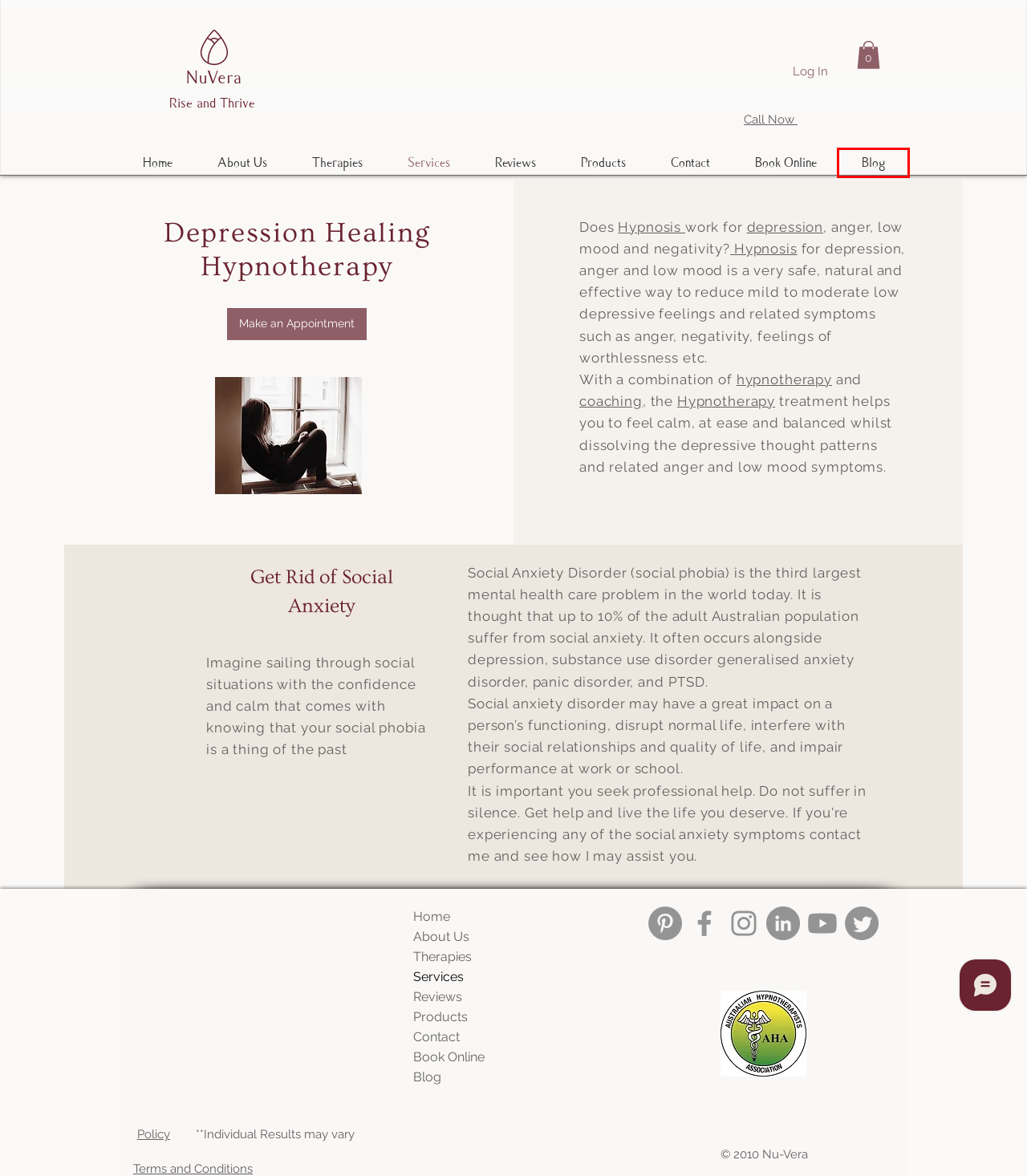You have a screenshot of a webpage with a red rectangle bounding box. Identify the best webpage description that corresponds to the new webpage after clicking the element within the red bounding box. Here are the candidates:
A. Cart Page | Nu-Vera
B. Blog | Nu-Vera
C. Meet Carole | Nu-Vera
D. Nu-Vera Hypnotherapy Gold Coast | Gold Coast Hypnotherapist
E. Contact Nu-Vera Hypnotherapy and EFT Practitioner
F. Products | Nu-vera Hypnotherapy
G. Therapies  | Nu-Vera
H. Hypnotherapy Gold Coast Sessions With Nu-Vera Hypnoterapy

B